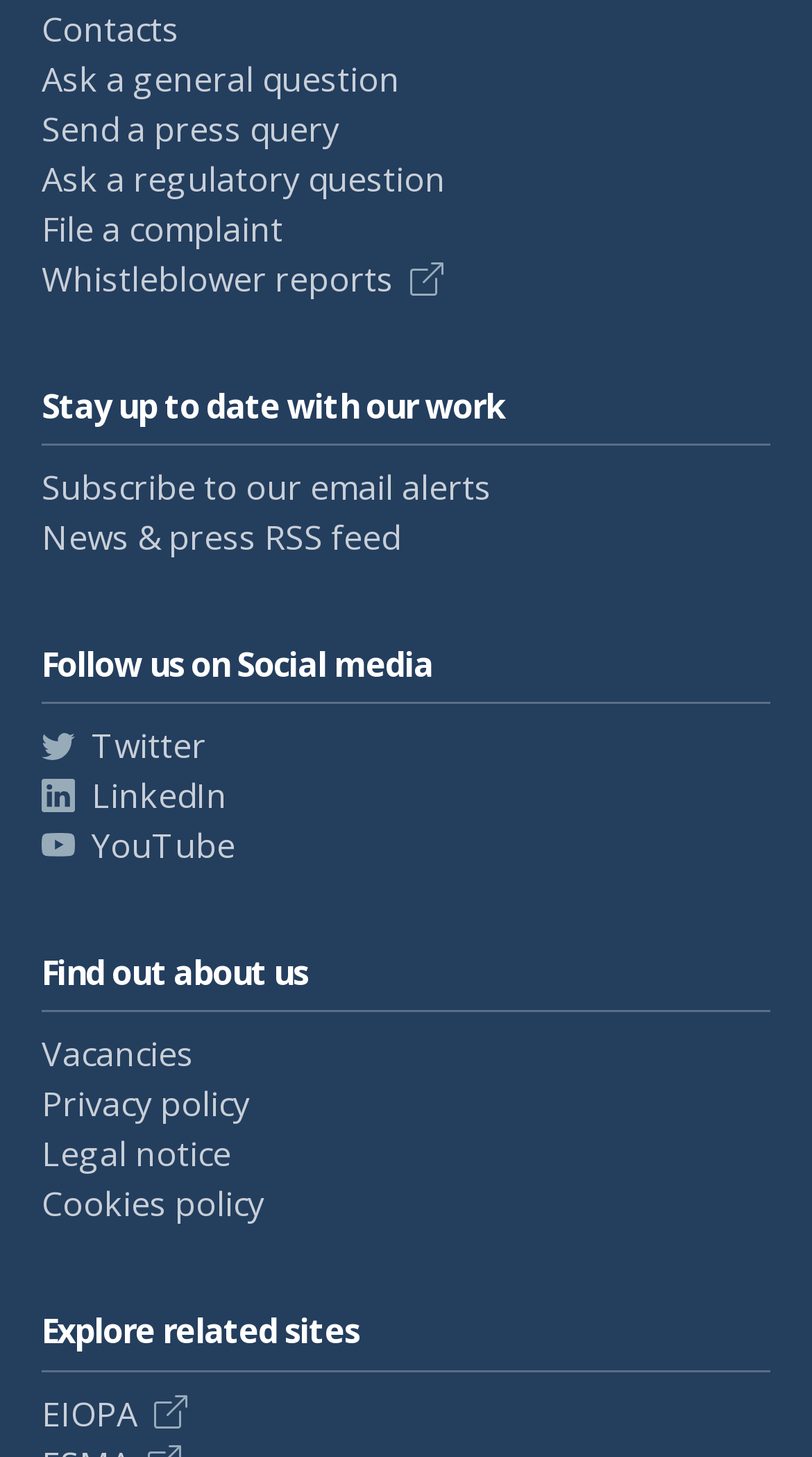How many links are there under 'Stay up to date with our work'?
Examine the screenshot and reply with a single word or phrase.

2